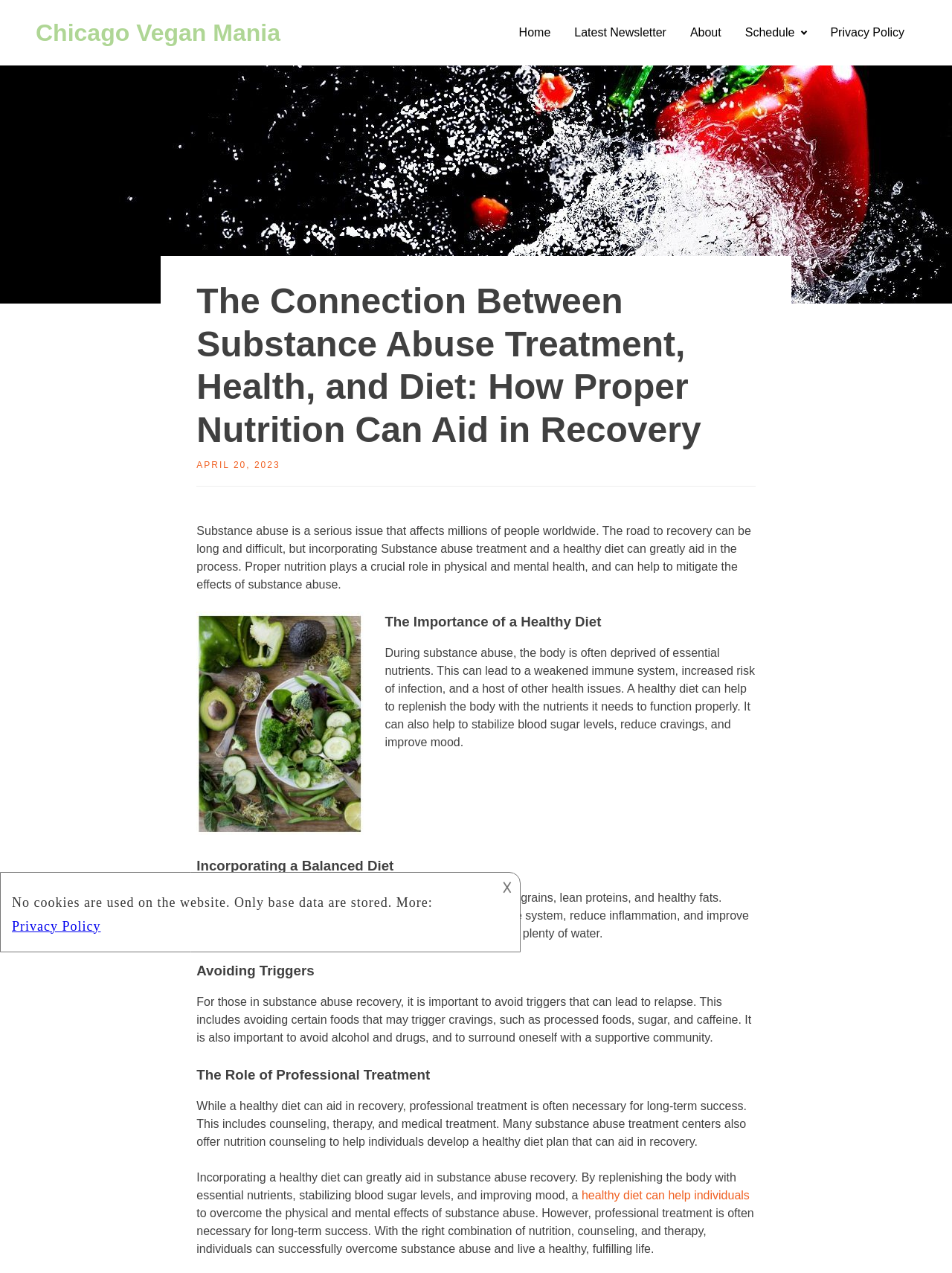Please identify the bounding box coordinates of the clickable area that will fulfill the following instruction: "View the 'Privacy Policy'". The coordinates should be in the format of four float numbers between 0 and 1, i.e., [left, top, right, bottom].

[0.86, 0.009, 0.962, 0.042]